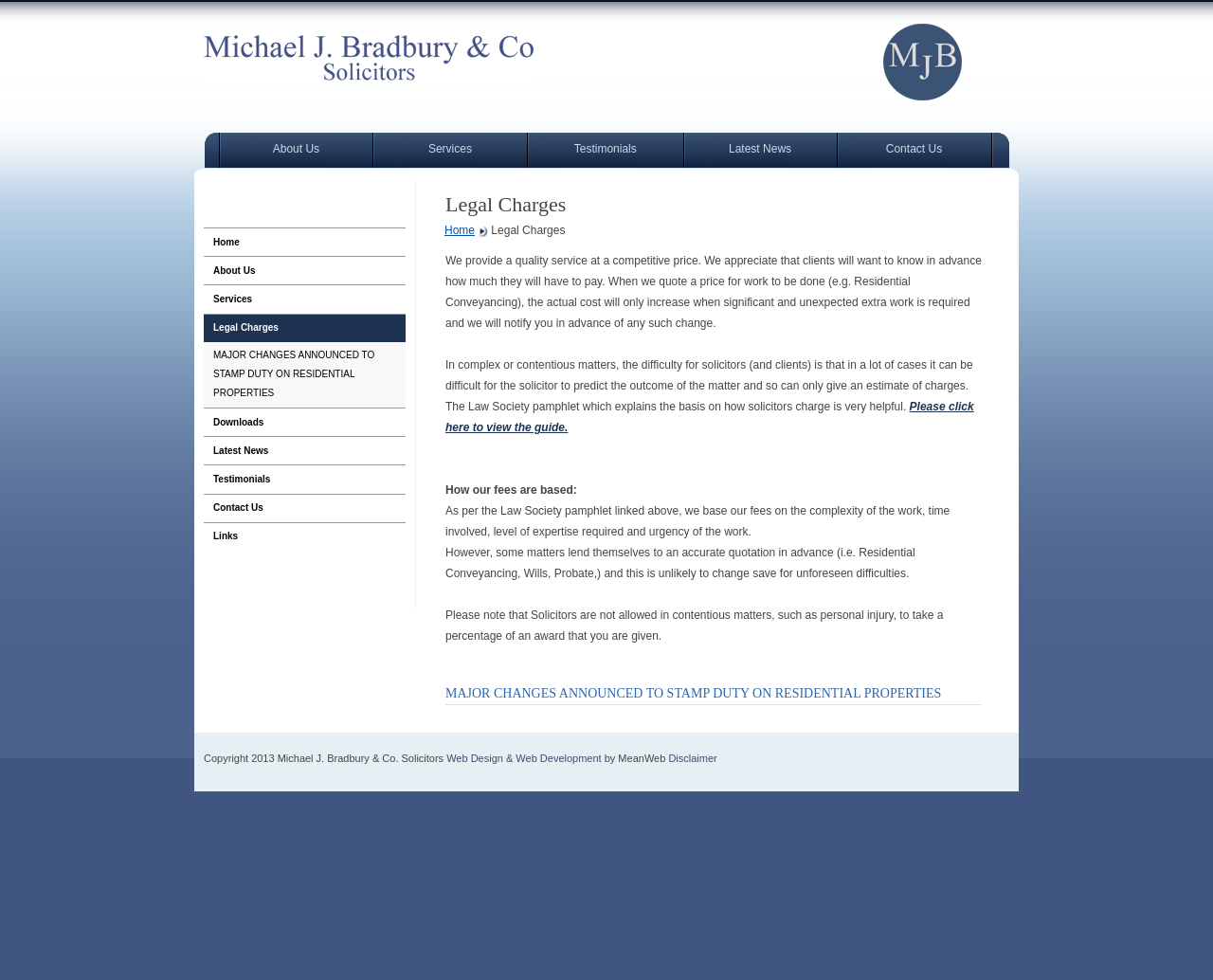Can solicitors take a percentage of an award in contentious matters?
Please provide a comprehensive answer based on the information in the image.

According to the webpage, solicitors are not allowed in contentious matters, such as personal injury, to take a percentage of an award that you are given, as stated in the StaticText 'Please note that Solicitors are not allowed in contentious matters, such as personal injury, to take a percentage of an award that you are given.'